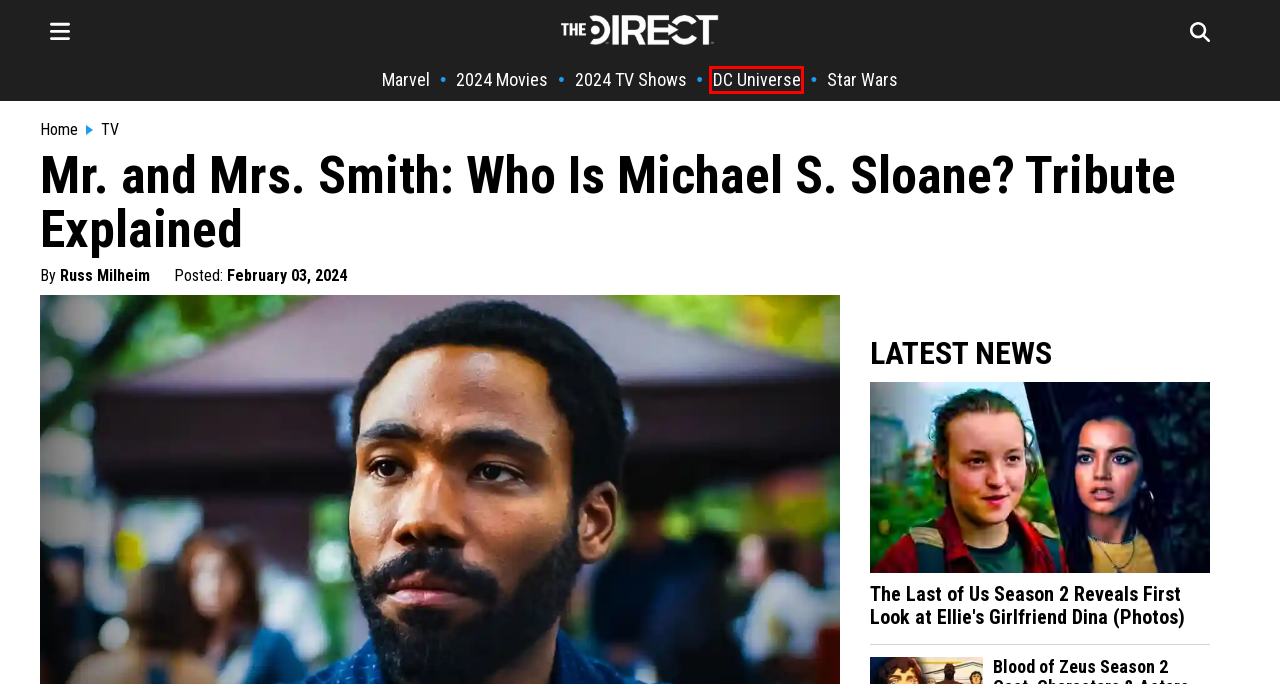Please examine the screenshot provided, which contains a red bounding box around a UI element. Select the webpage description that most accurately describes the new page displayed after clicking the highlighted element. Here are the candidates:
A. New TV Series Coming Out: Every Release Date and Streaming Platform For 2024 | The Direct
B. Star Wars Universe News & Rumors | Latest Updates Today
C. Mr. & Mrs. Smith 2024 Cast, Characters & Actors (Photos)
D. MCU News | Marvel Cinematic Universe Latest Rumors
E. New Movies Coming Out: Upcoming Movie Release Dates for 2024 and Beyond | The Direct
F. Dune 2's Max Streaming Release Gets Official Update from Streamer
G. The Direct | Breaking News for Entertainment Pop Culture
H. DC Comic Universe Movie News & Rumors | The Direct

H